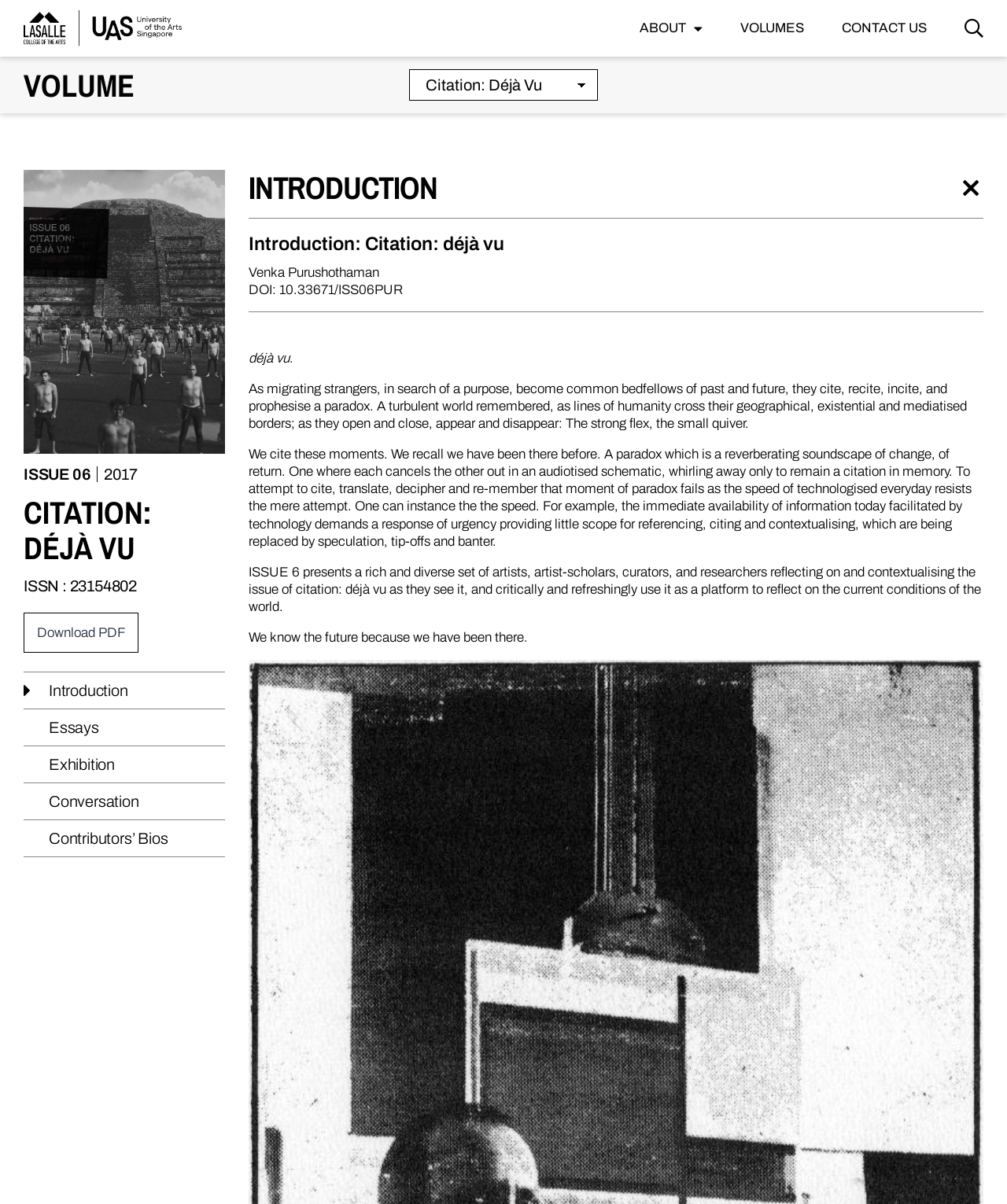Write an exhaustive caption that covers the webpage's main aspects.

This webpage appears to be an online journal or publication, specifically the introduction page of ISSUE 06. At the top, there is a navigation menu with links to "ABOUT", "VOLUMES", and "CONTACT US". Below this, there is a search bar with a "Search" label.

The main content of the page is divided into two columns. On the left, there is a vertical list of headings and links, including "VOLUME", "ISSUE 06", "2017", "CITATION: DÉJÀ VU", and "ISSN : 23154802". Below these, there are links to "Download PDF" and several sections of the journal, including "Introduction", "Essays", "Exhibition", "Conversation", and "Contributors’ Bios".

On the right, there is a large block of text that appears to be the introduction to the journal. The text is divided into several paragraphs and discusses the theme of citation and déjà vu in the context of technology and globalization. The text is accompanied by a few static text elements, including the author's name, "Venka Purushothaman", and a DOI number.

At the bottom of the page, there is a small image and a link to an unknown destination. Overall, the page has a clean and organized layout, with a focus on presenting the content of the journal in a clear and readable manner.